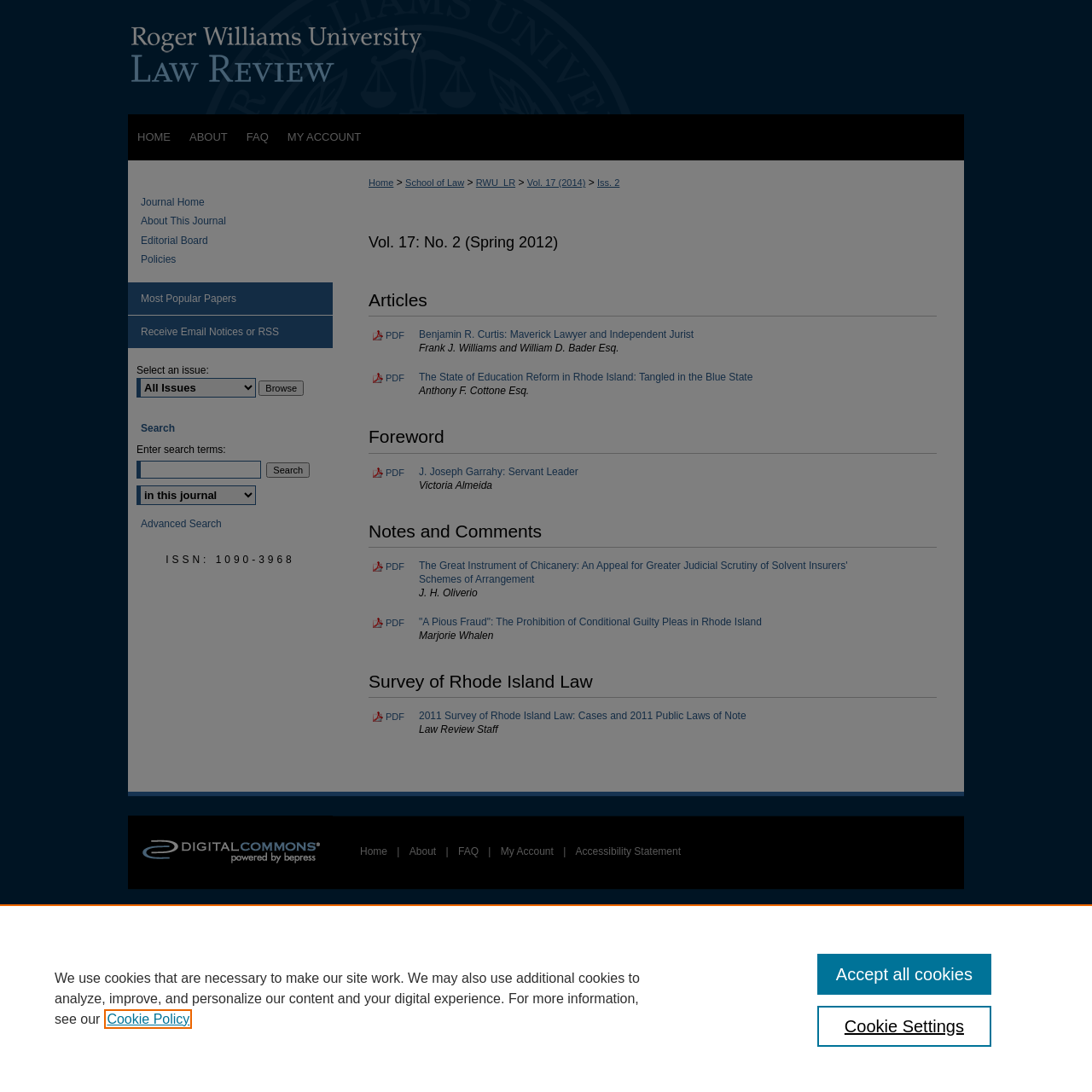Identify the bounding box coordinates of the specific part of the webpage to click to complete this instruction: "Go to the 'Journal Home' page".

[0.129, 0.18, 0.305, 0.191]